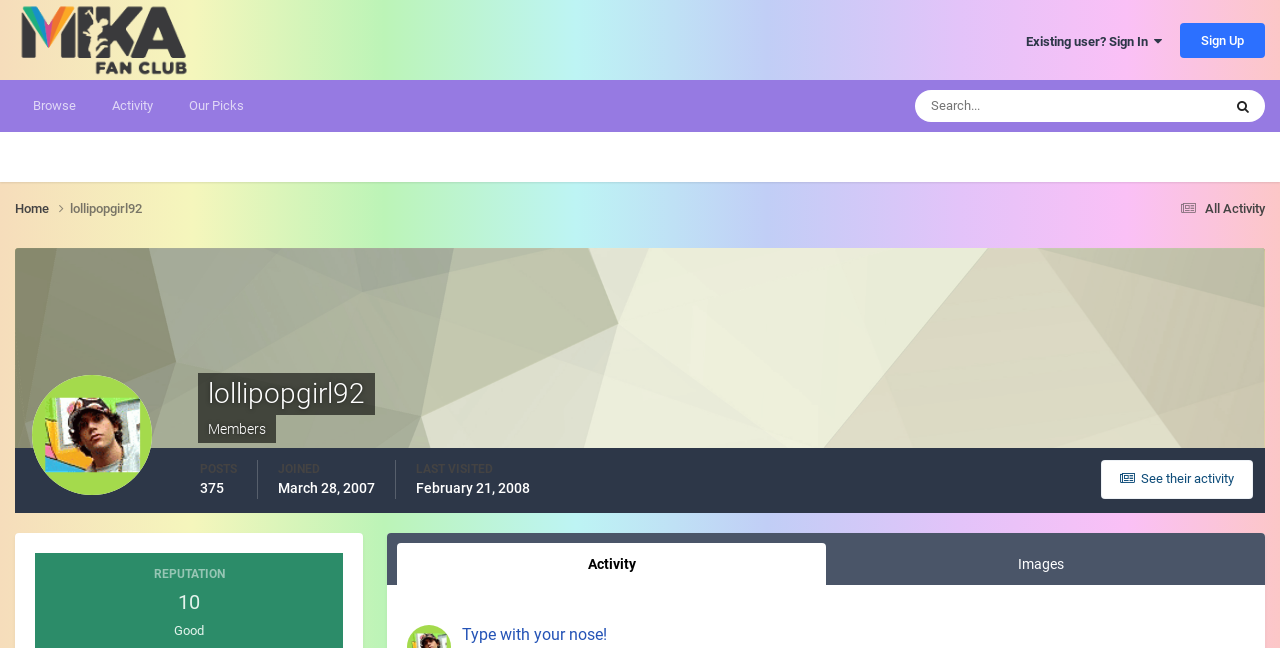Pinpoint the bounding box coordinates for the area that should be clicked to perform the following instruction: "Check the reputation".

[0.037, 0.872, 0.259, 0.9]